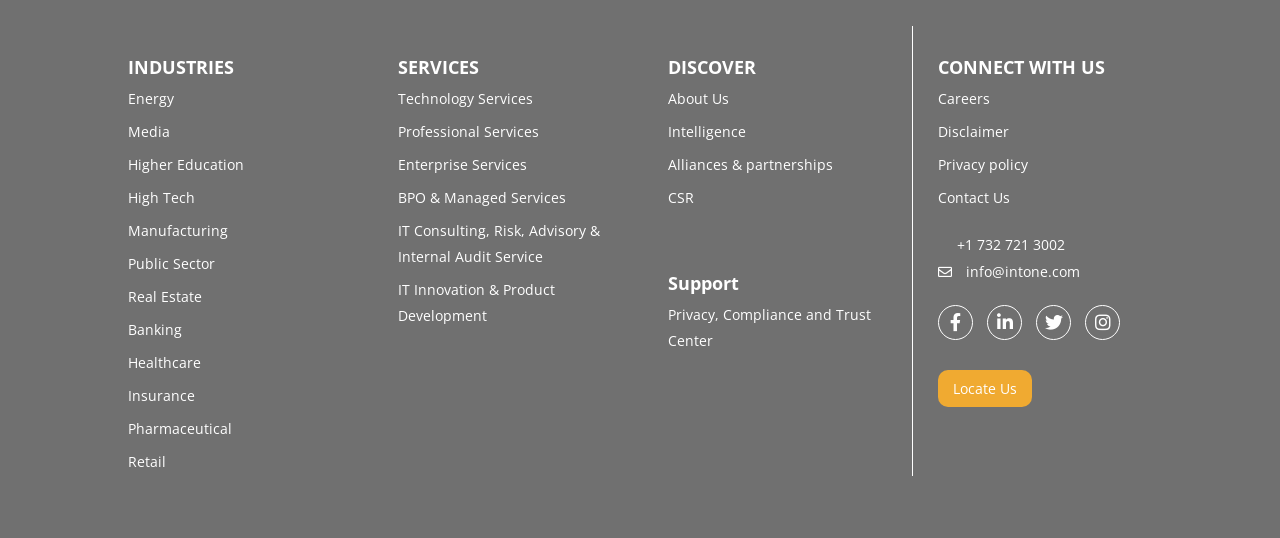Determine the bounding box coordinates for the element that should be clicked to follow this instruction: "Call +1 732 721 3002". The coordinates should be given as four float numbers between 0 and 1, in the format [left, top, right, bottom].

[0.748, 0.436, 0.832, 0.472]